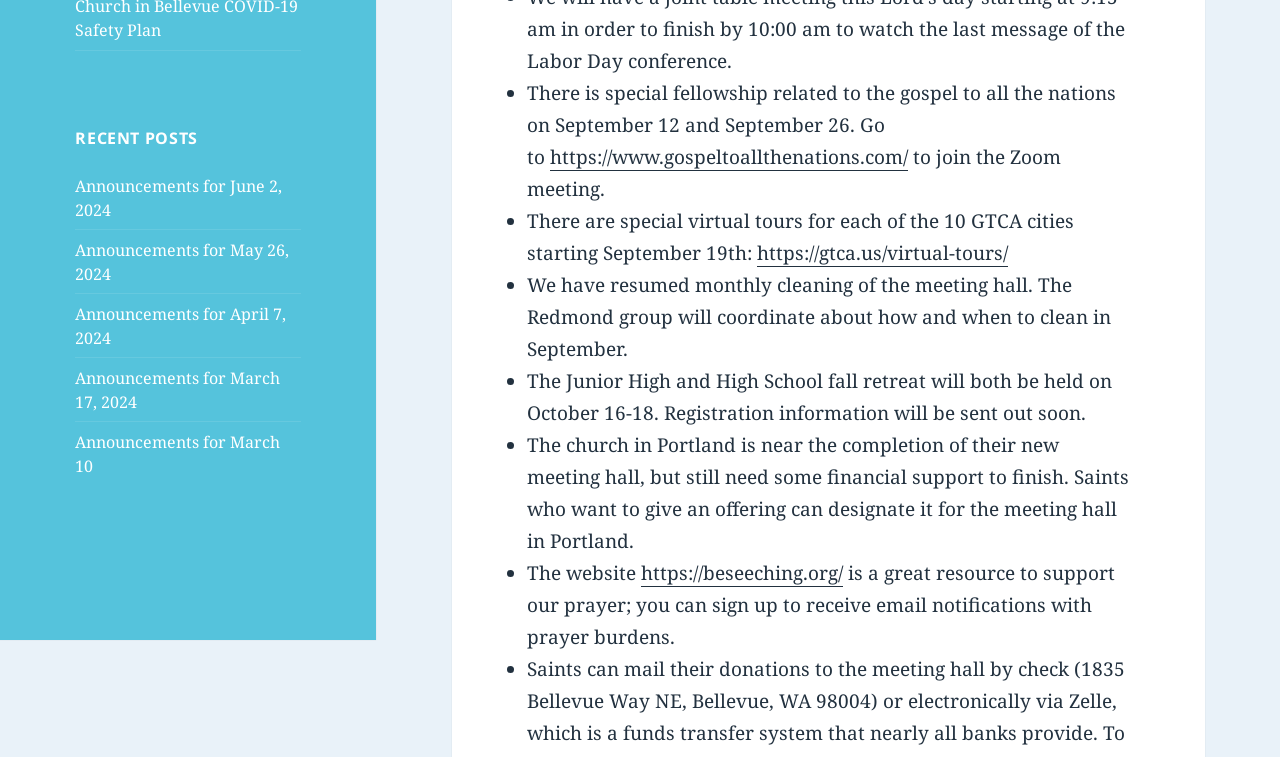Identify the bounding box of the UI element that matches this description: "Announcements for March 10".

[0.059, 0.569, 0.219, 0.63]